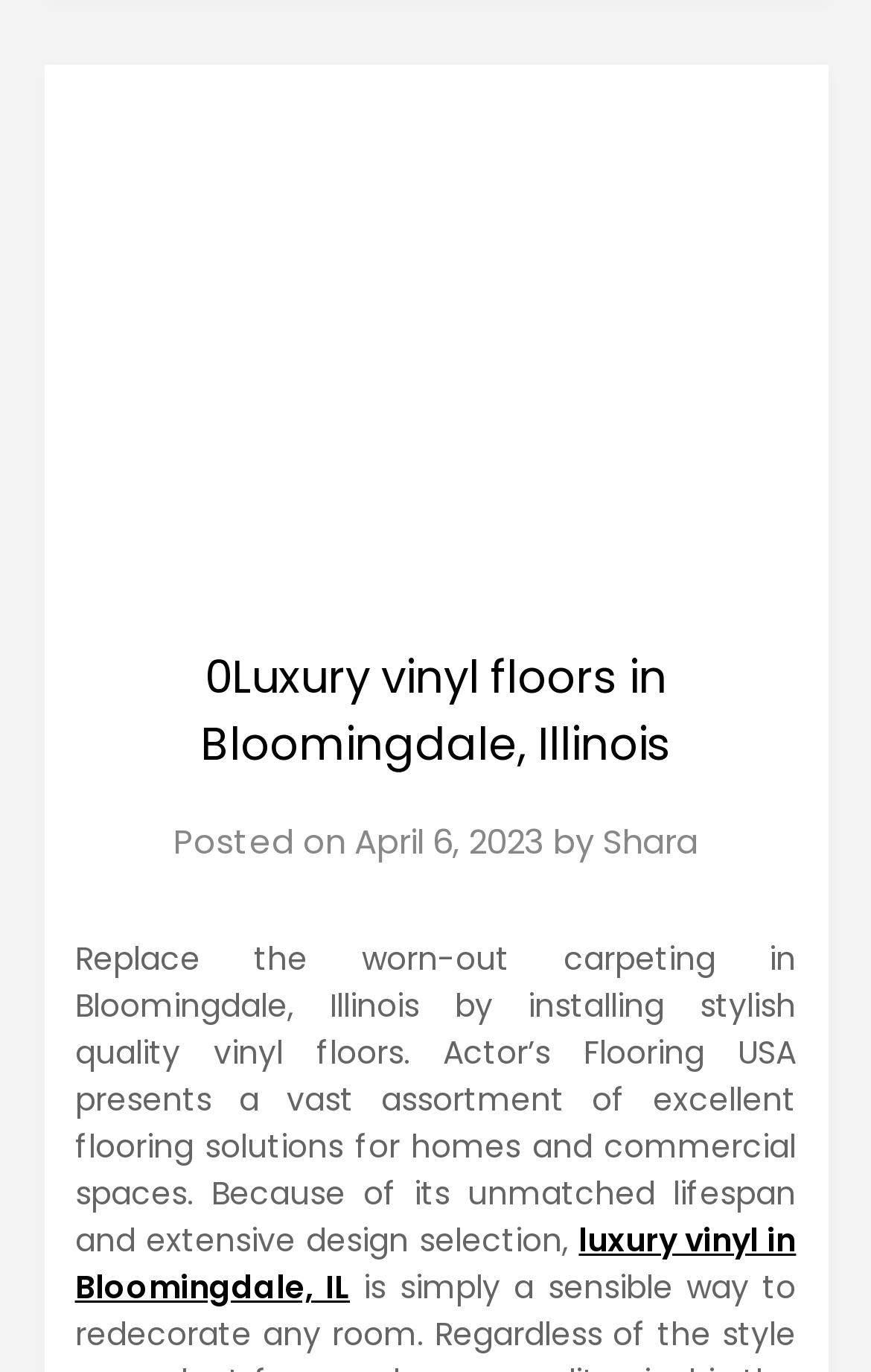What type of flooring is discussed in the article?
Use the information from the screenshot to give a comprehensive response to the question.

The article discusses luxury vinyl flooring based on the header 'Luxury vinyl floors in Bloomingdale, Illinois' and the text 'Replace the worn-out carpeting in Bloomingdale, Illinois by installing stylish quality vinyl floors.'